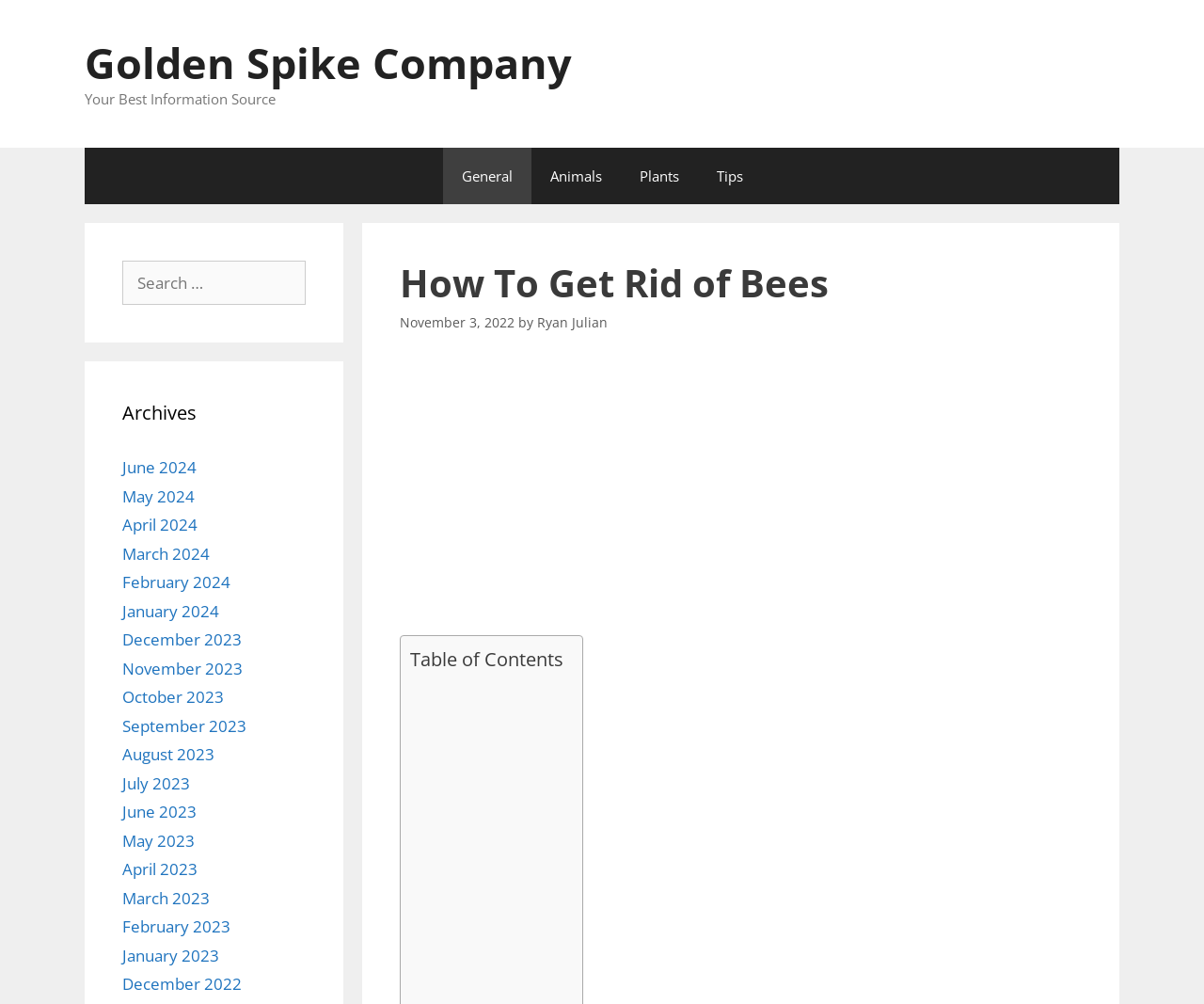Write an extensive caption that covers every aspect of the webpage.

This webpage is about getting rid of bees, with a focus on providing information and tips. At the top, there is a banner with the site's name, "Golden Spike Company", and a tagline "Your Best Information Source". Below the banner, there is a navigation menu with four links: "General", "Animals", "Plants", and "Tips".

The main content area is divided into two sections. On the left, there is a table of contents with a heading "How To Get Rid of Bees" and a publication date "November 3, 2022". Below the heading, there is an author's name, "Ryan Julian". On the right, there is an advertisement iframe.

Below the main content area, there is a complementary section with a search box and a heading "Archives". The archives section lists 12 links to monthly archives, ranging from June 2024 to December 2022.

Throughout the page, there are no images, but there are several links, headings, and static text elements. The overall structure of the page is organized, with clear headings and concise text.